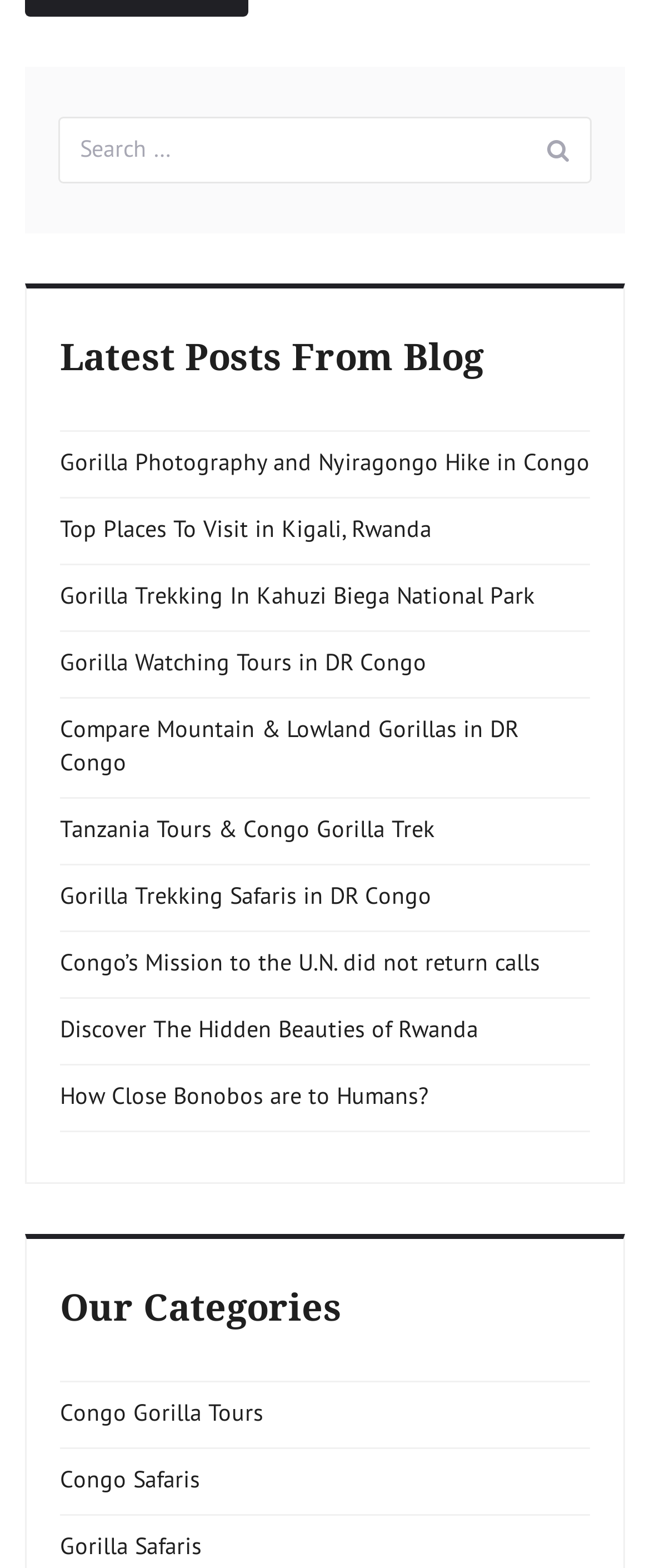What is the location of the search button?
Please respond to the question with a detailed and informative answer.

The search button is located on the right side of the search box, with a bounding box coordinate of [0.808, 0.075, 0.91, 0.117]. This suggests that the search button is positioned to the right of the search box input field.